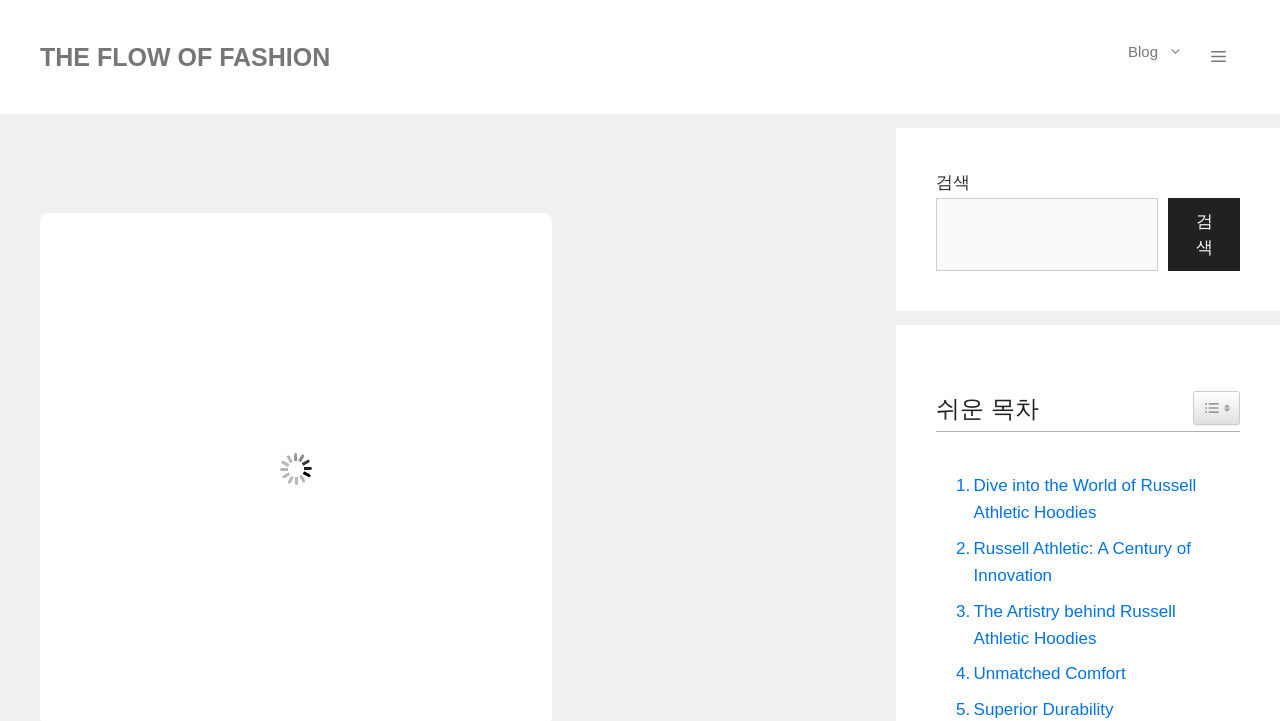Create an elaborate caption for the webpage.

The webpage is a comprehensive review of Russell Athletic hoodies, with a focus on their outstanding qualities. At the top of the page, there is a banner with the site's name, "THE FLOW OF FASHION", and a navigation menu with a link to the blog and a button to open an off-canvas panel. 

Below the banner, there is a search bar with a search button and a placeholder text "검색" (meaning "search" in Korean). To the right of the search bar, there is a table of contents with a toggle icon, which is represented by two small images. 

The main content of the page is divided into sections, each with a link to a specific topic related to Russell Athletic hoodies. These sections are arranged vertically, with the first section titled ". Dive into the World of Russell Athletic Hoodies" located at the top, followed by ". Russell Athletic: A Century of Innovation", ". The Artistry behind Russell Athletic Hoodies", and ". Unmatched Comfort" at the bottom.